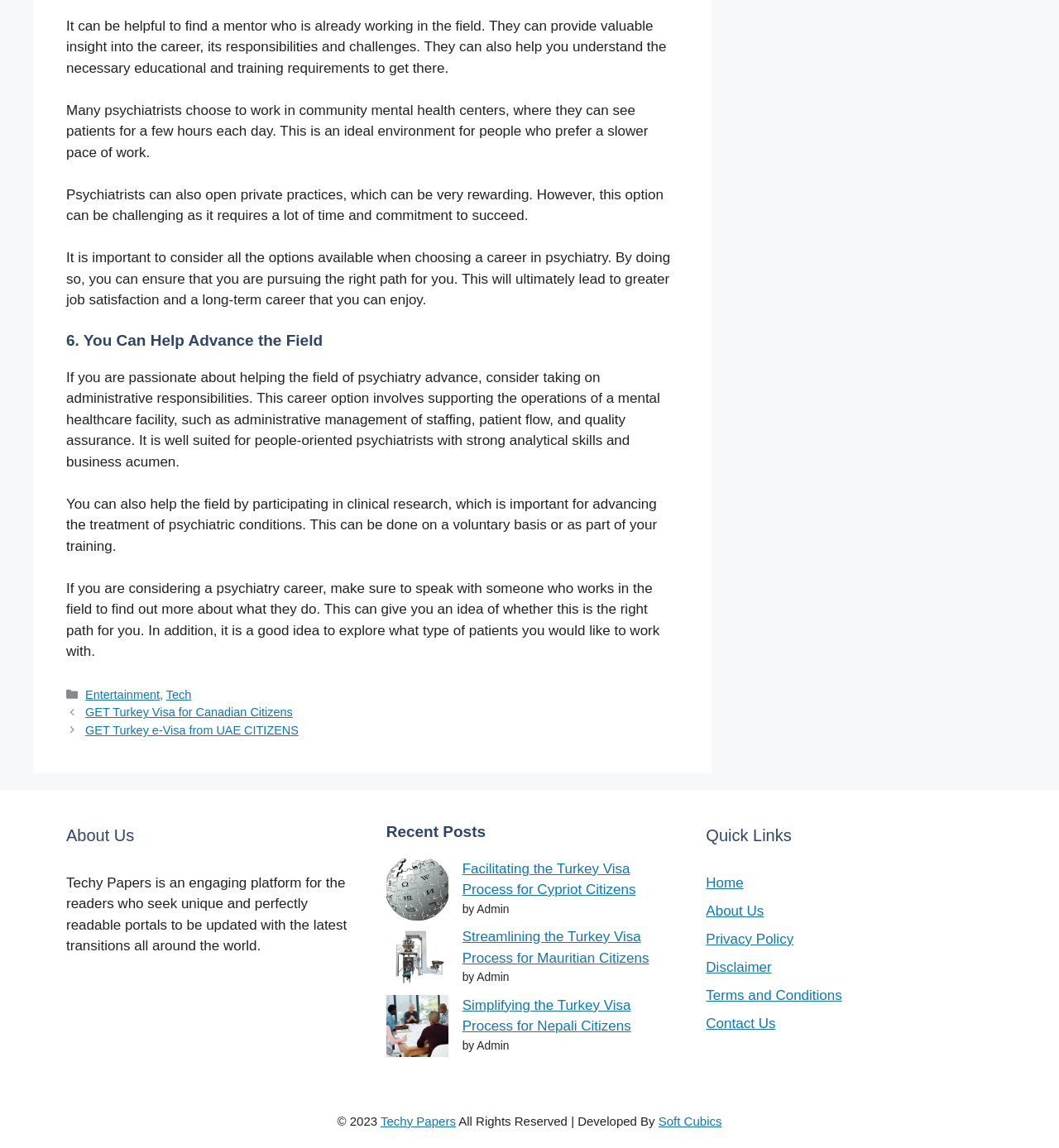Please answer the following question using a single word or phrase: 
What is the topic of the first article?

Turkey Visa